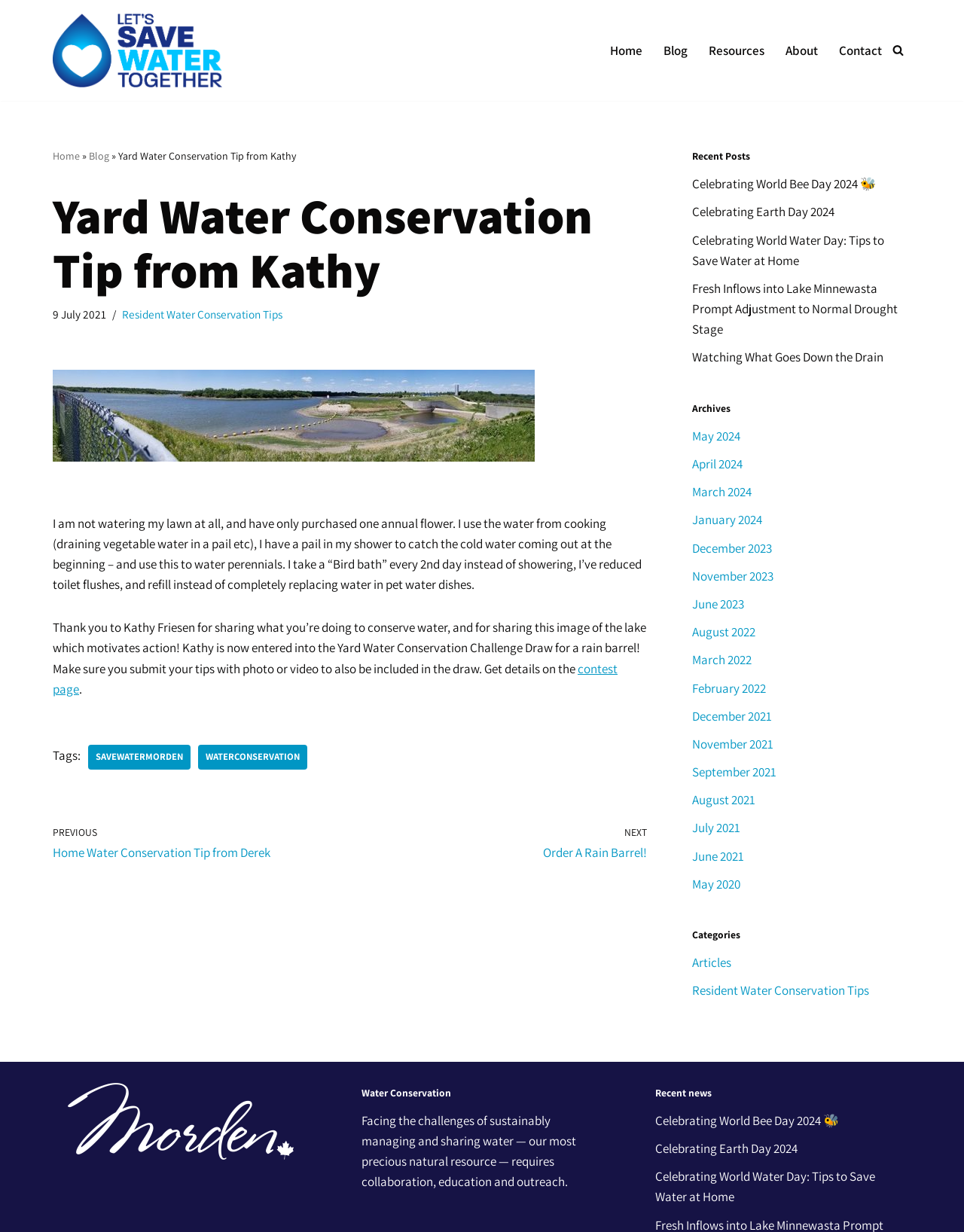Identify the main heading of the webpage and provide its text content.

Yard Water Conservation Tip from Kathy